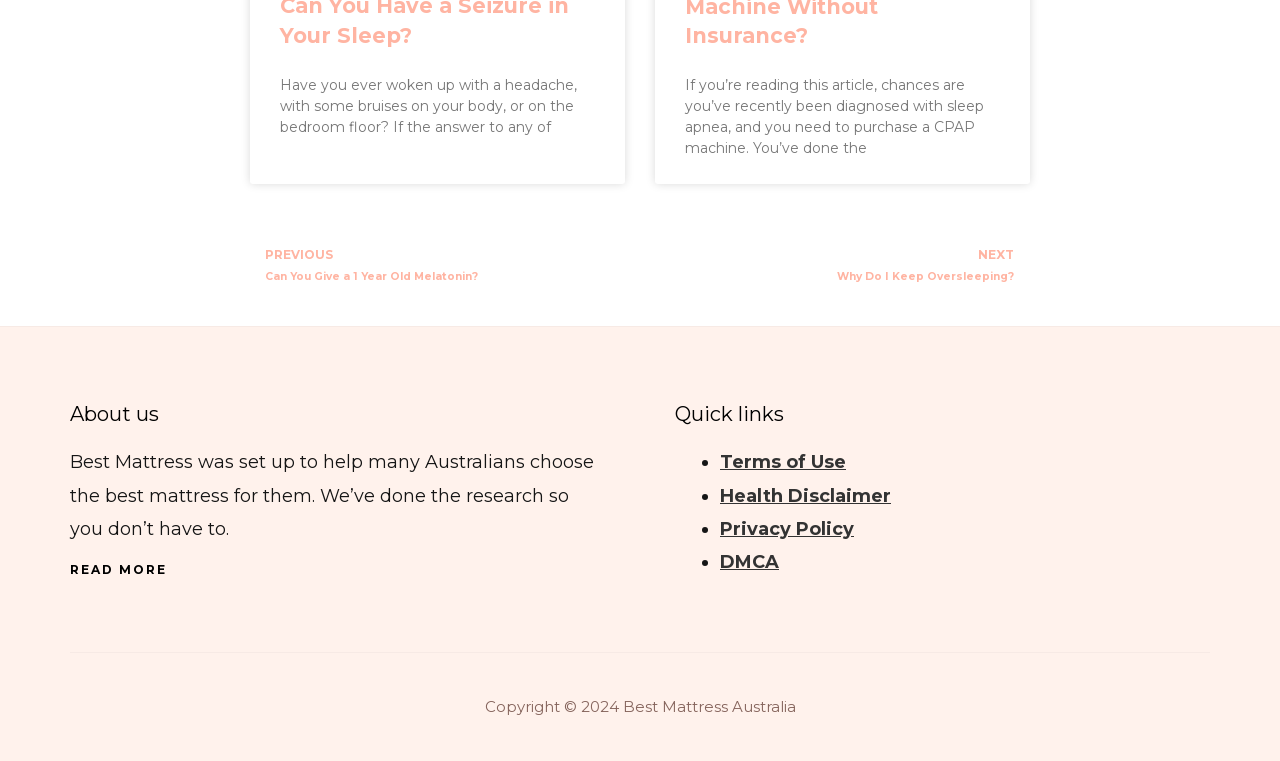Provide a one-word or short-phrase response to the question:
What is the copyright year of Best Mattress Australia?

2024